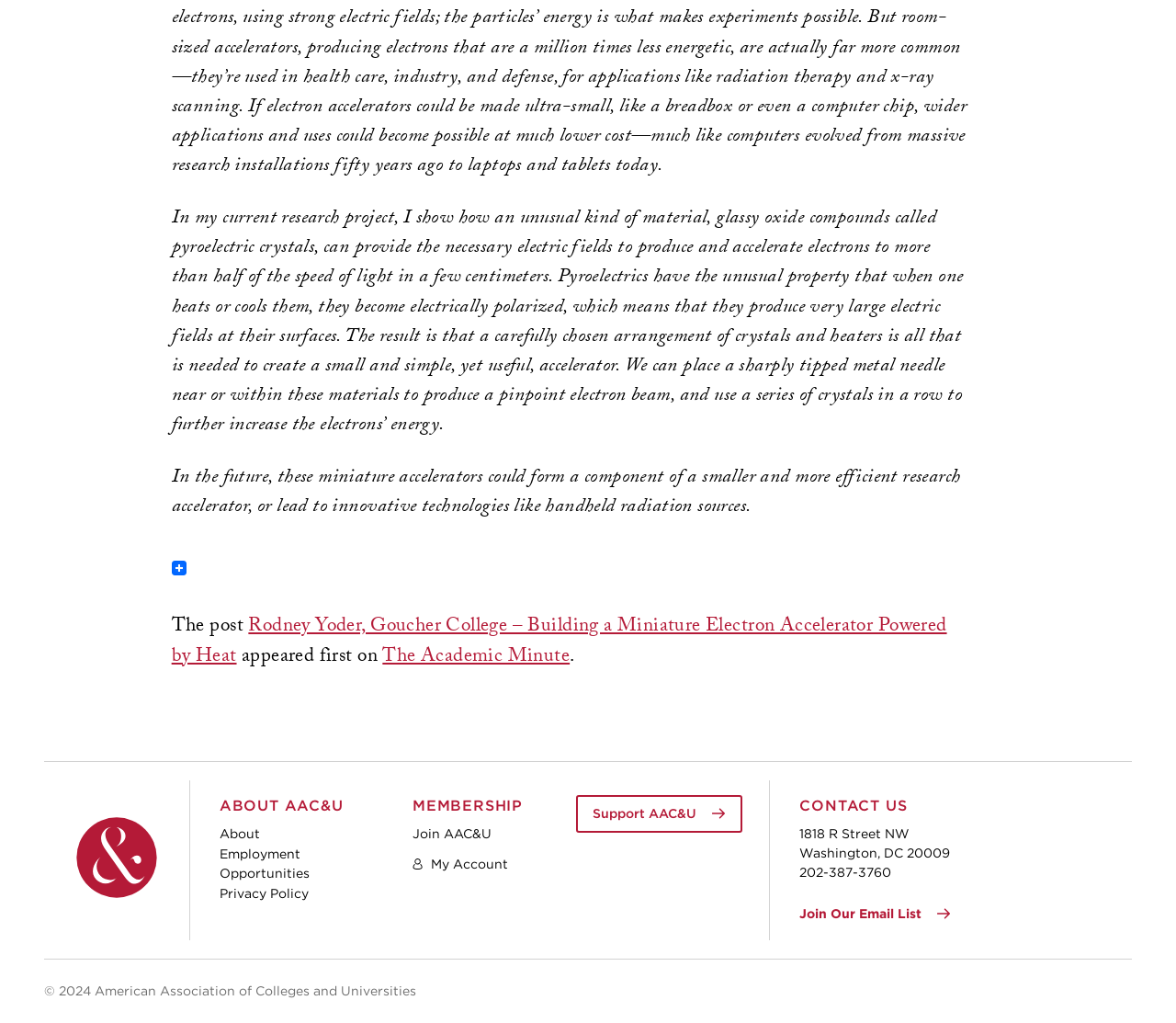Determine the bounding box coordinates of the clickable element to achieve the following action: 'Join AAC&U'. Provide the coordinates as four float values between 0 and 1, formatted as [left, top, right, bottom].

[0.351, 0.807, 0.418, 0.822]